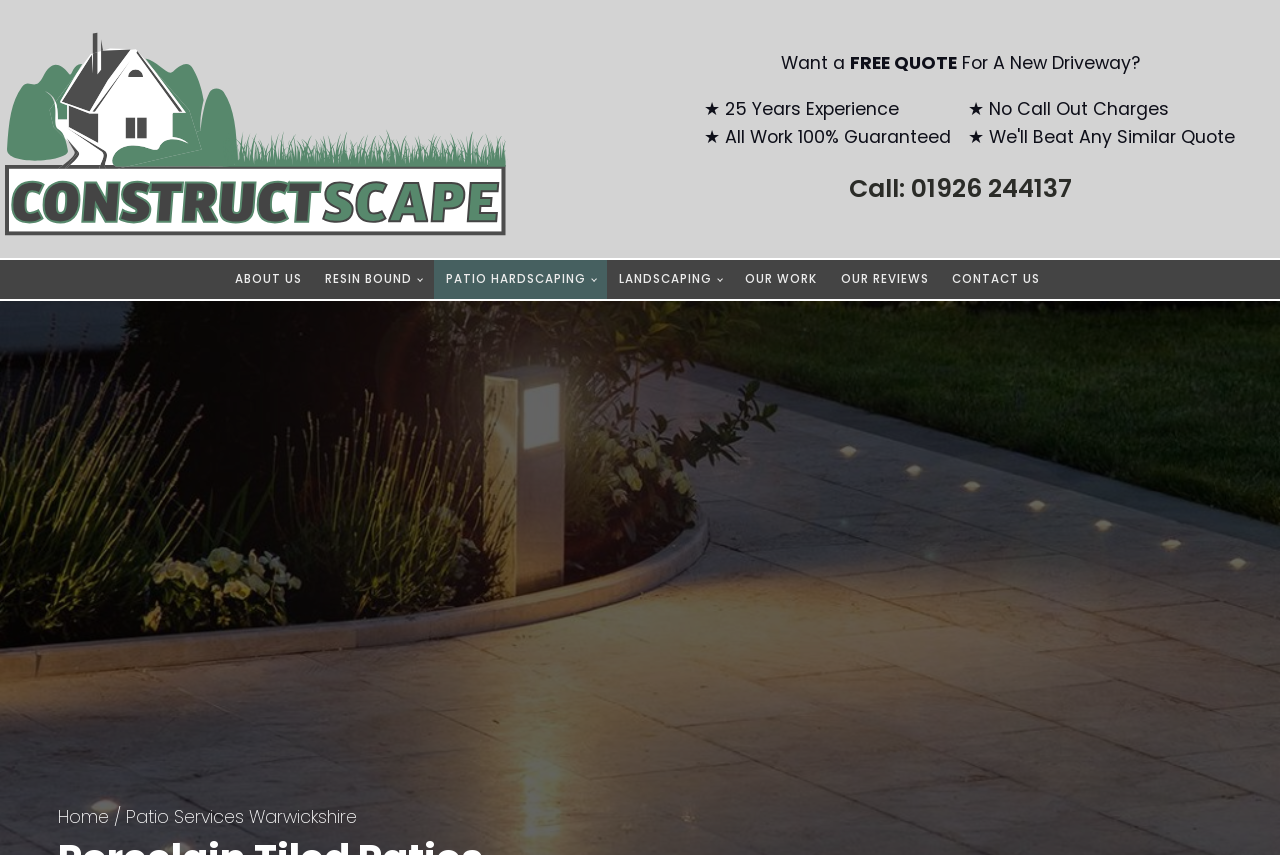What services does the company offer?
Look at the image and answer the question with a single word or phrase.

Patio hardscaping, landscaping, etc.